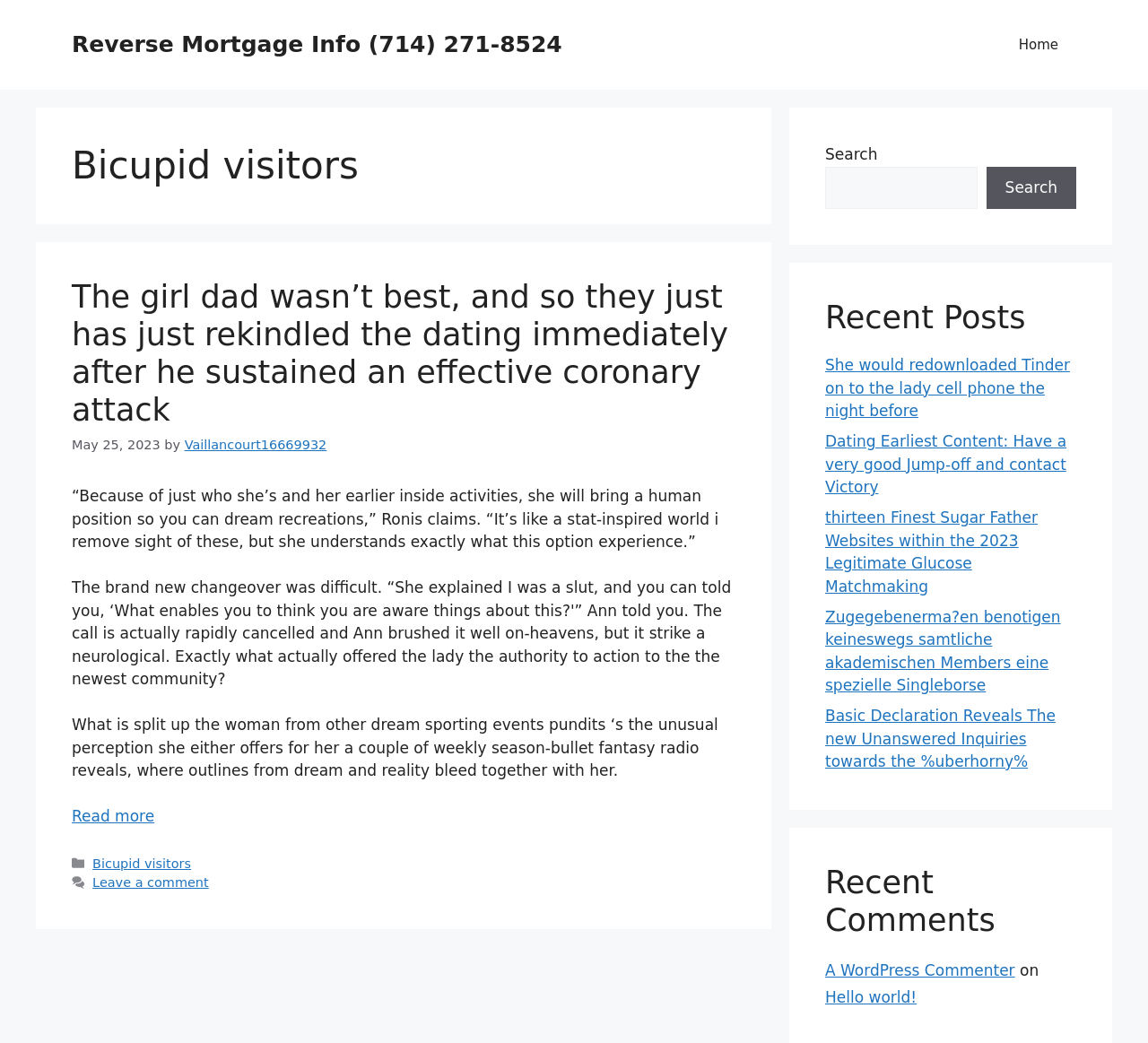What type of content is listed in the 'Recent Posts' section?
Could you answer the question with a detailed and thorough explanation?

The 'Recent Posts' section lists several links with titles such as 'She would redownloaded Tinder on to the lady cell phone the night before' and 'thirteen Finest Sugar Father Websites within the 2023 Legitimate Glucose Matchmaking'. These titles suggest that the links are to blog posts or articles, and the section is intended to showcase recent content on the website.